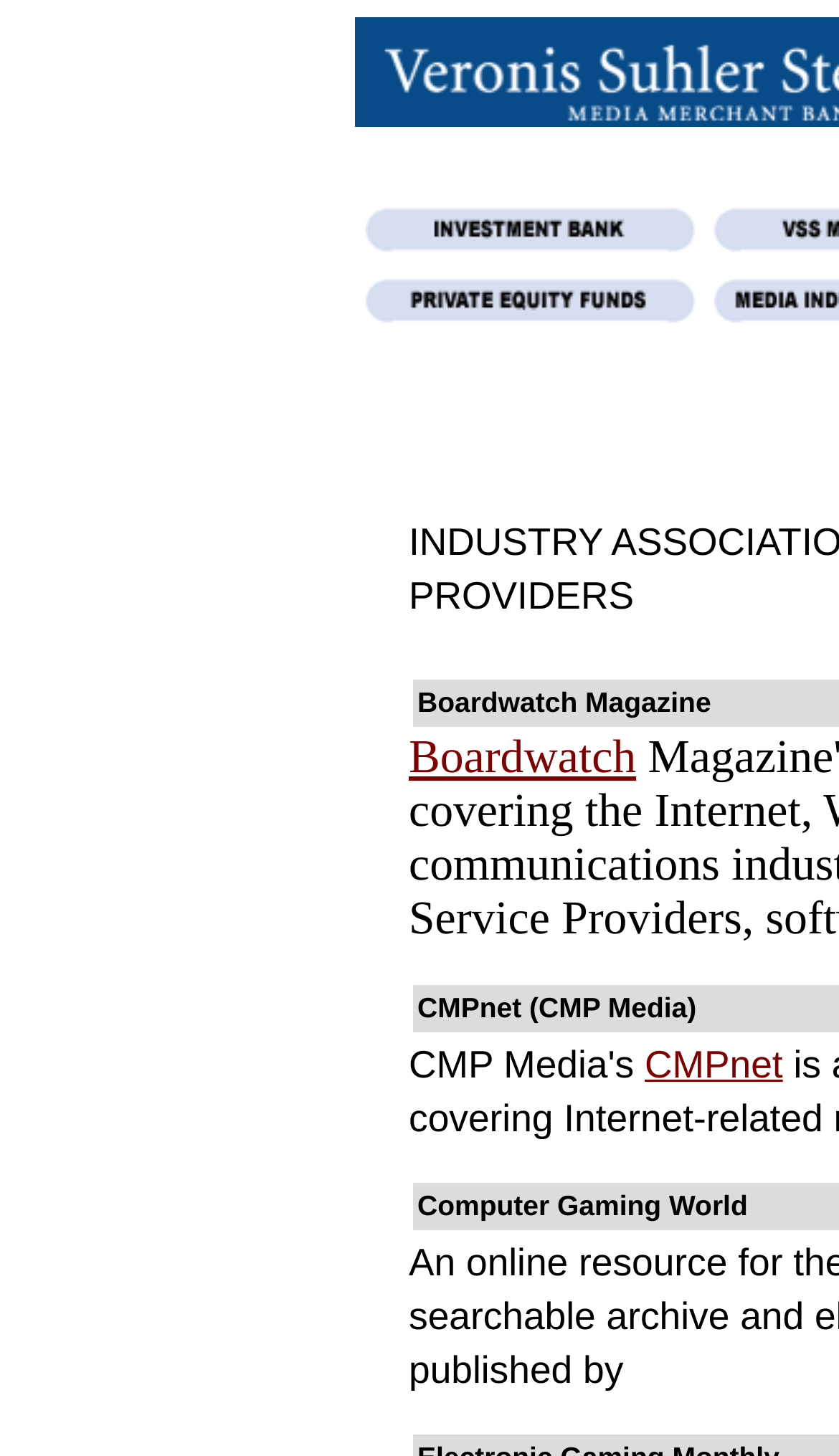What is the position of the 'Boardwatch' link?
Answer the question with a single word or phrase by looking at the picture.

Below the first table cell